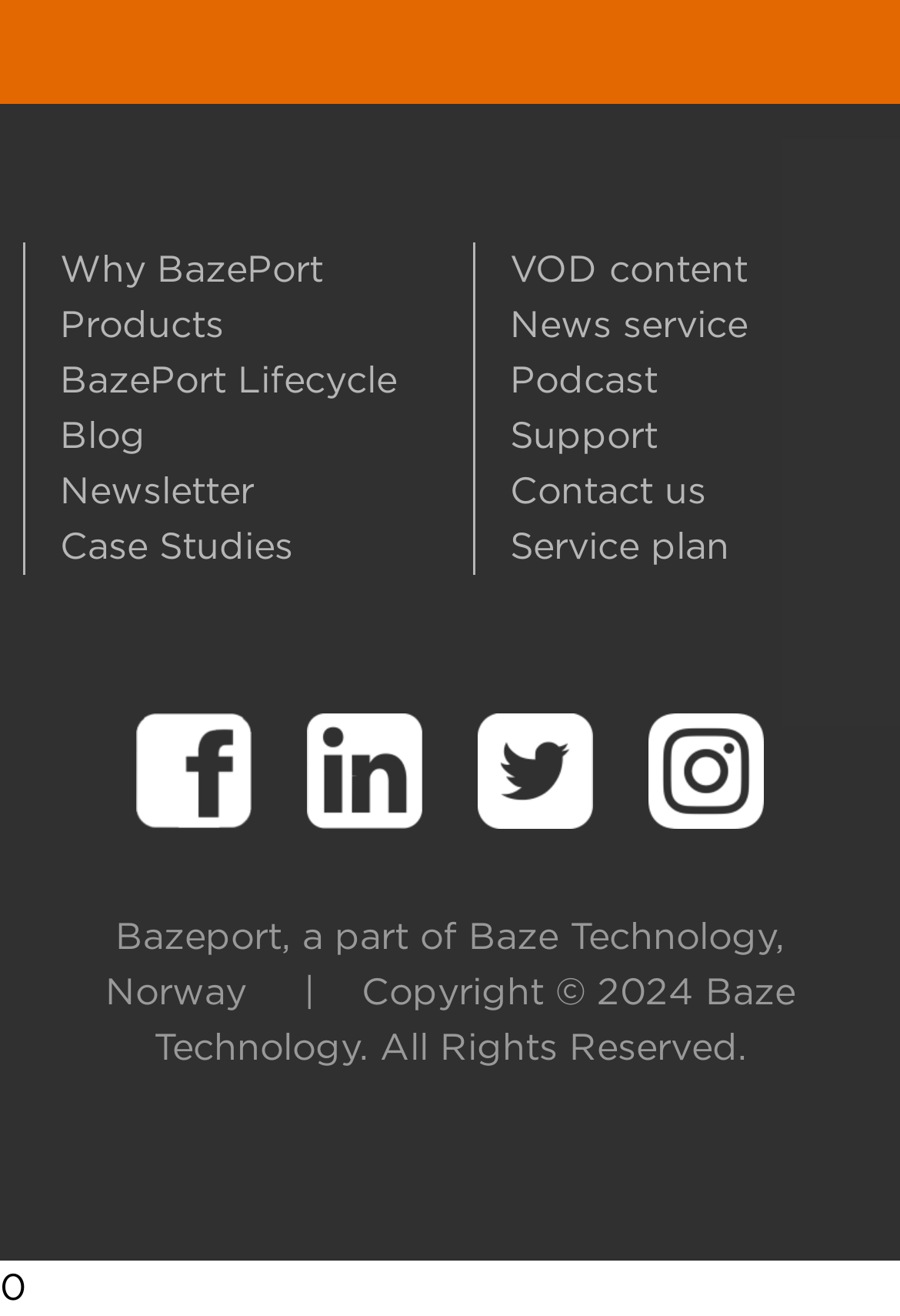Please analyze the image and give a detailed answer to the question:
What is the company name mentioned in the footer?

I looked at the footer section of the webpage and found the company name 'Baze Technology' mentioned, along with the copyright information.